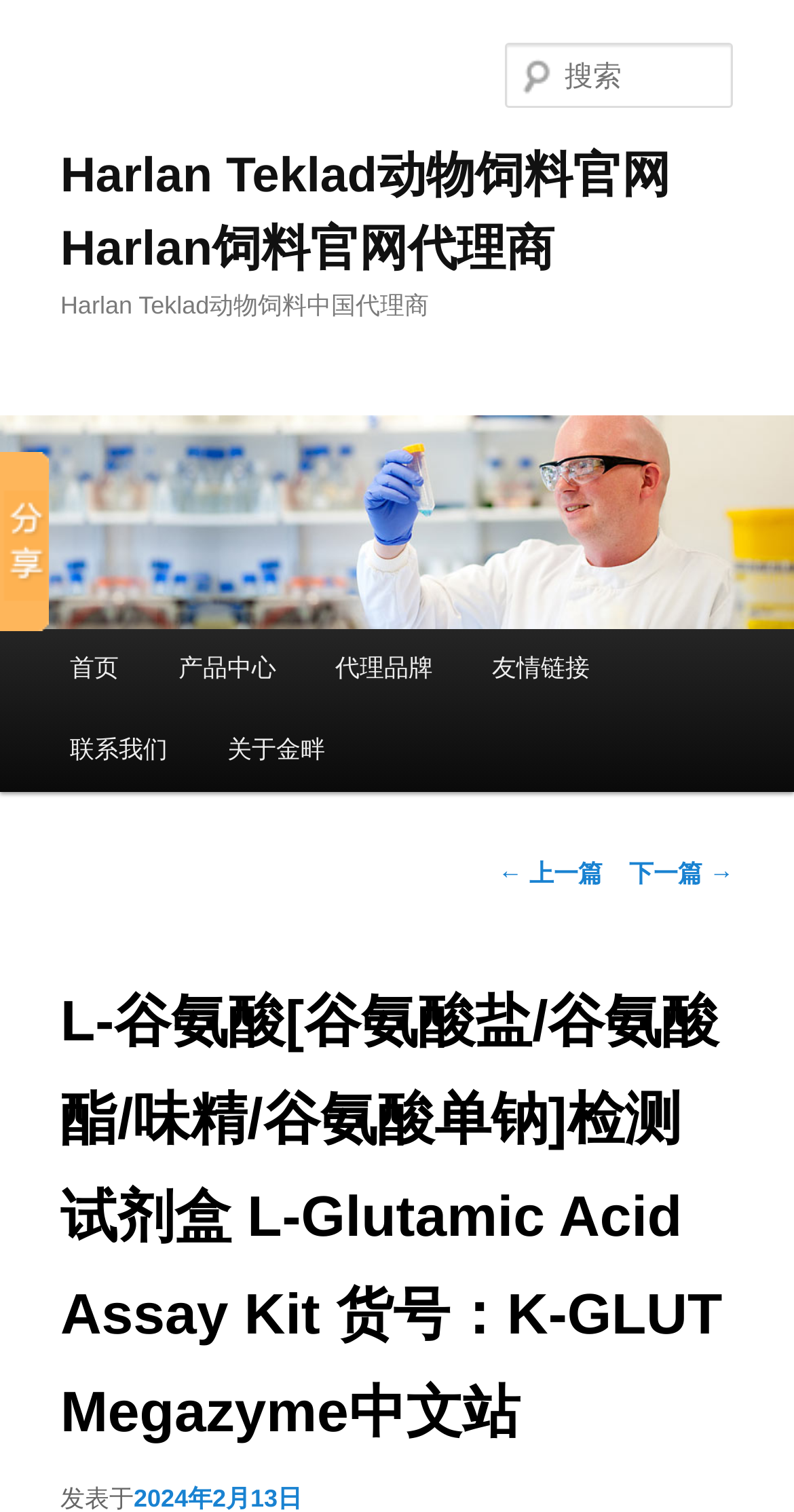How many articles are linked?
From the image, respond with a single word or phrase.

2